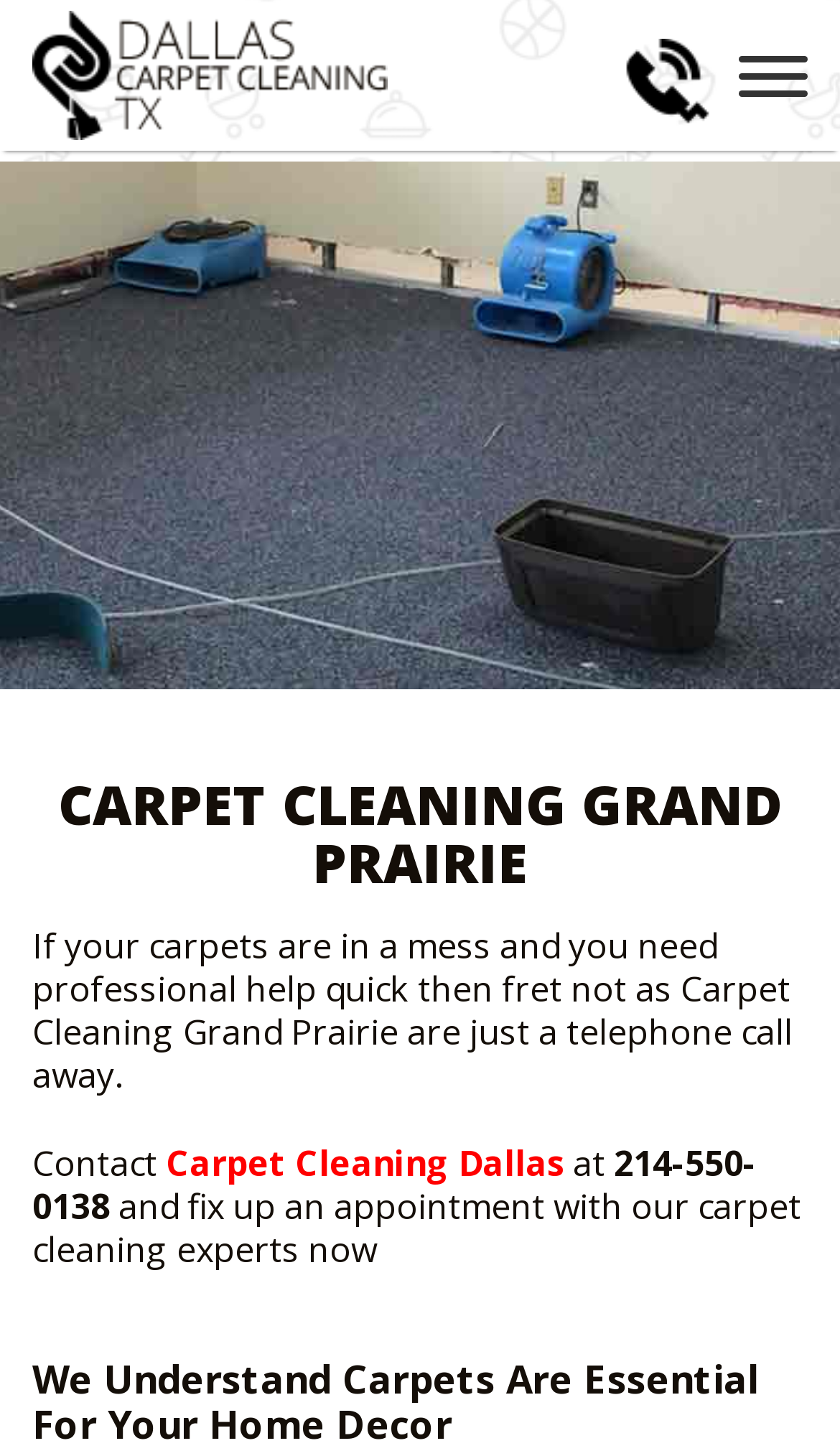What is the purpose of the company?
Using the picture, provide a one-word or short phrase answer.

To provide professional carpet cleaning services